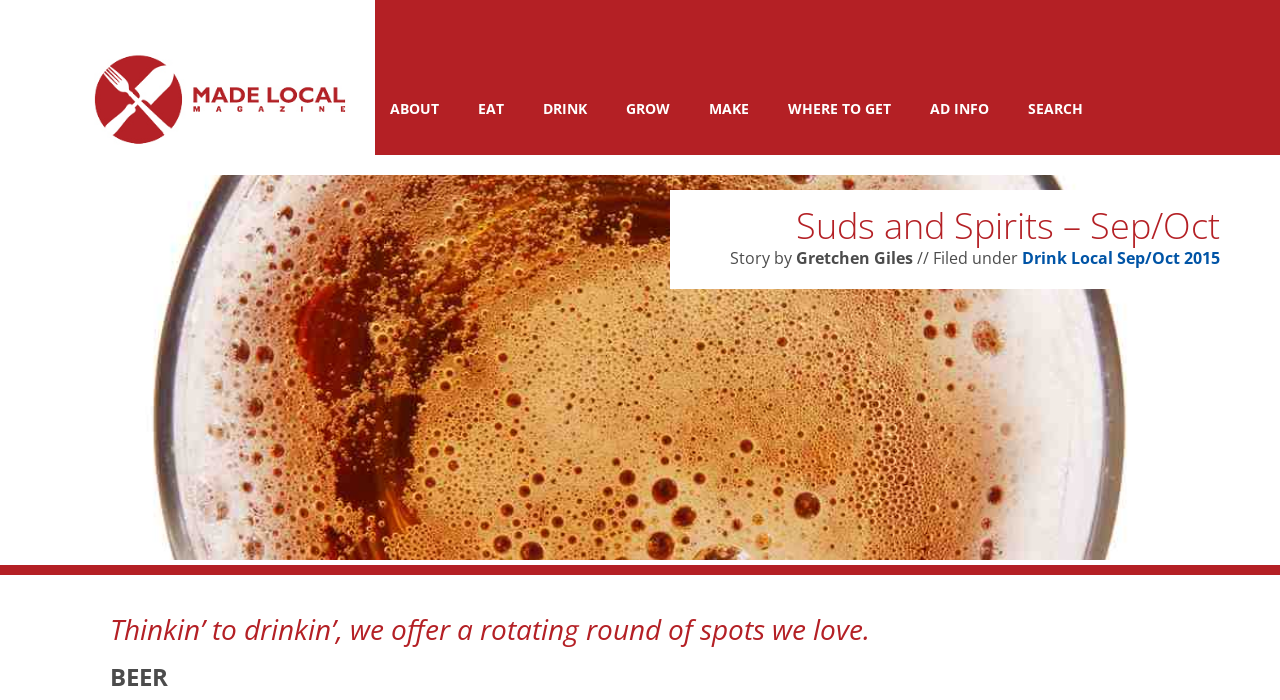Describe the webpage in detail, including text, images, and layout.

The webpage is about "Suds and Spirits" in the September/October issue of Made Local Magazine. At the top left, there is a logo of Made Local Magazine, accompanied by a link to the magazine's homepage. 

To the right of the logo, there is a navigation menu consisting of 7 links: ABOUT, EAT, DRINK, GROW, MAKE, WHERE TO GET, and AD INFO, followed by a SEARCH link. 

Below the navigation menu, there is a heading that displays the title "Suds and Spirits – Sep/Oct". Underneath the title, there is a byline that reads "Story by Gretchen Giles" and a tagline that says "Filed under Drink Local" with a link to the category. 

On the same line as the byline, there is a link to the issue date "Sep/Oct 2015". 

Further down the page, there is a heading that describes the content of the page, which is about recommending various spots to drink. 

At the very bottom of the page, there is a section highlighted with the title "BEER".